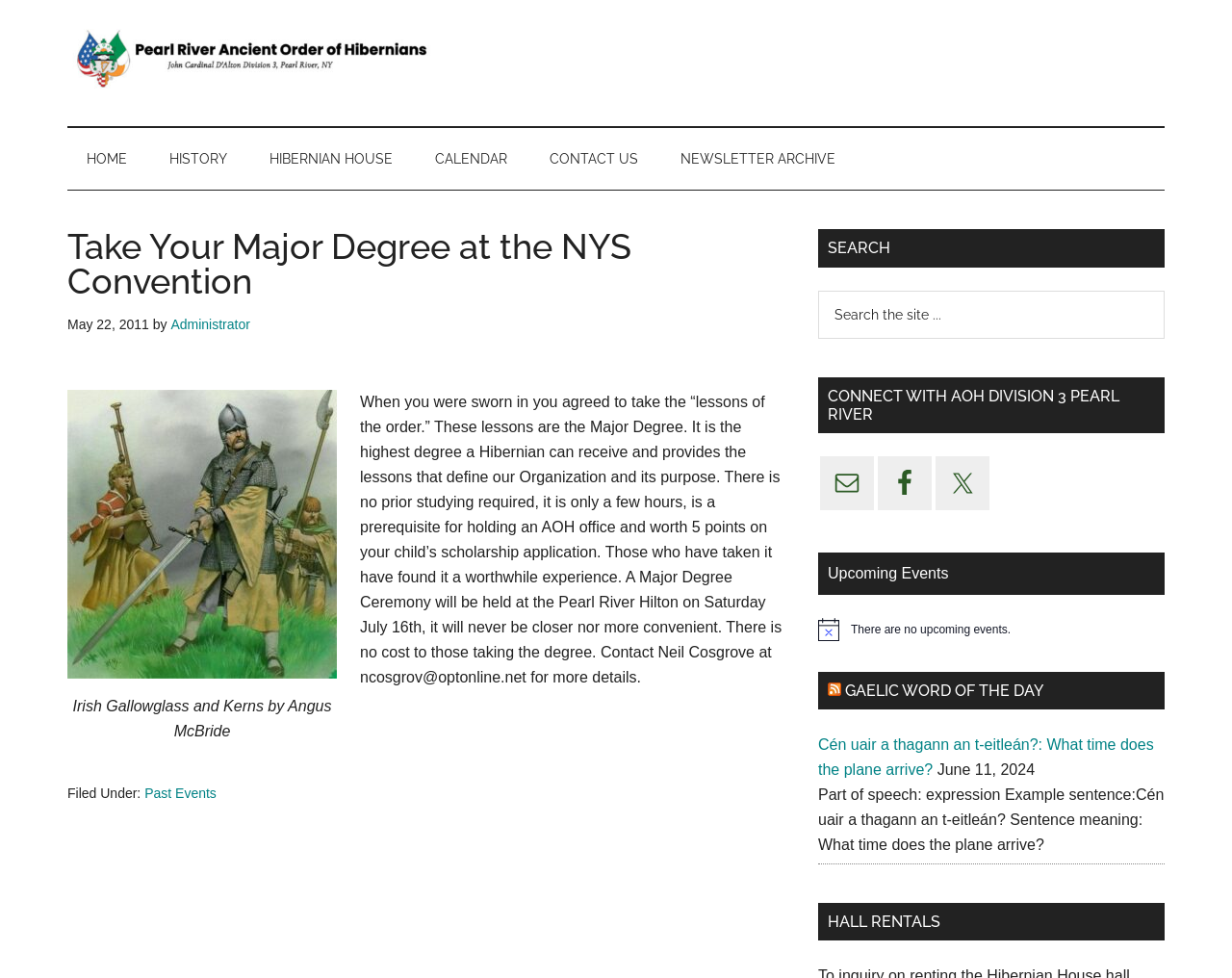Please specify the bounding box coordinates in the format (top-left x, top-left y, bottom-right x, bottom-right y), with values ranging from 0 to 1. Identify the bounding box for the UI component described as follows: Email

[0.666, 0.467, 0.709, 0.522]